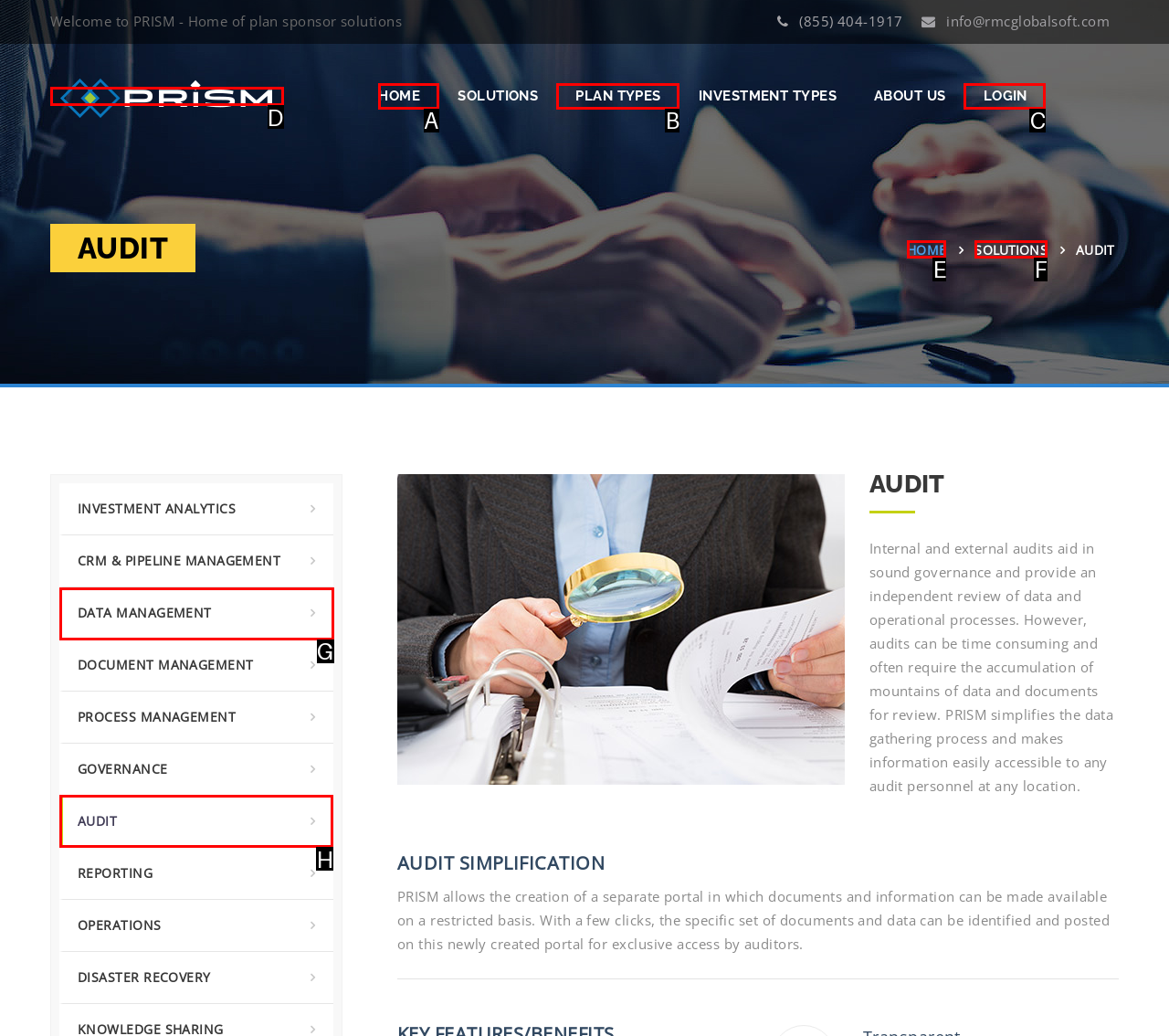Select the correct HTML element to complete the following task: Click the 'AUDIT' link
Provide the letter of the choice directly from the given options.

H